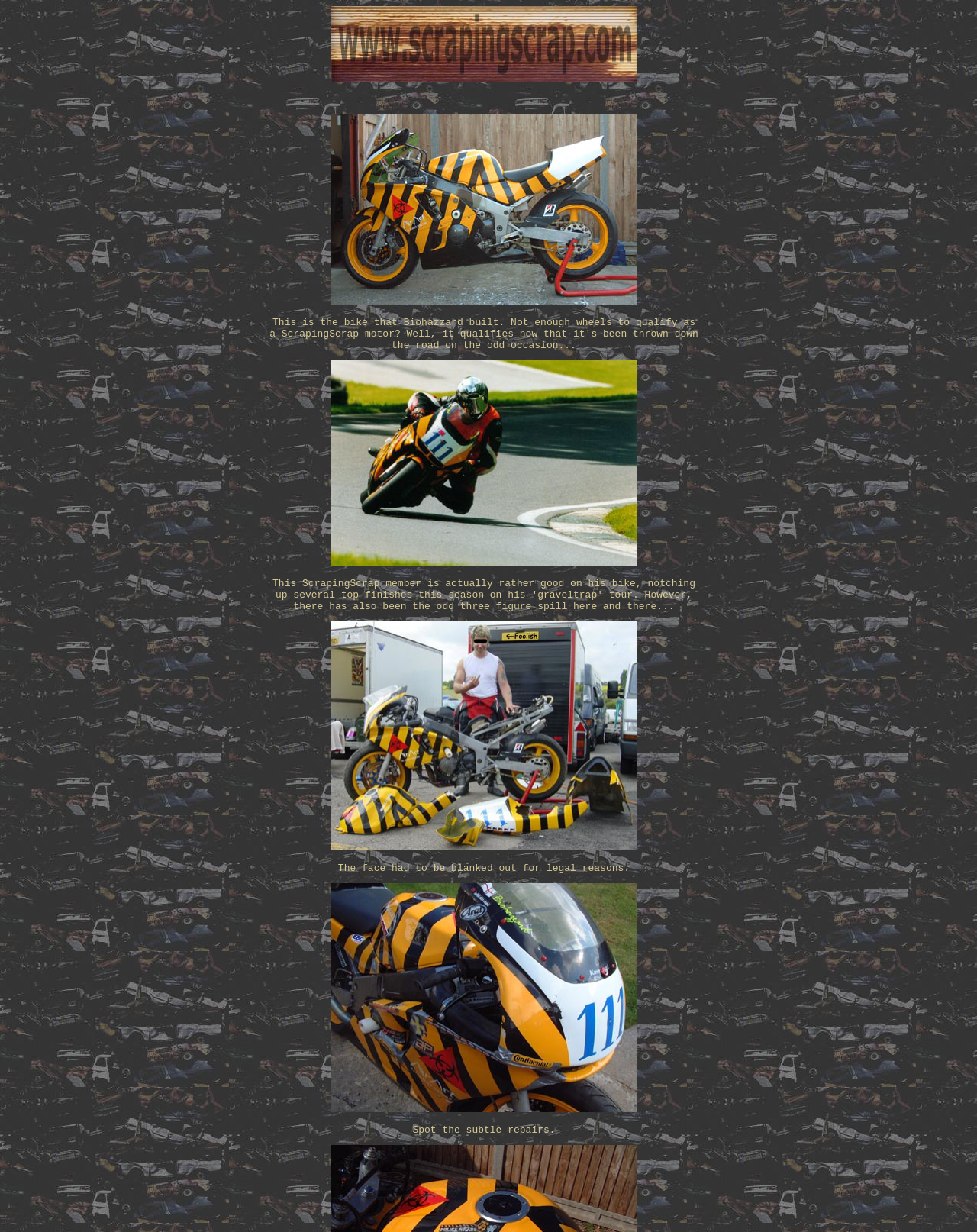How many paragraphs of text are there?
Please give a well-detailed answer to the question.

I counted the number of LayoutTableCell elements that contain text, and there are four of them, each with a unique text content.